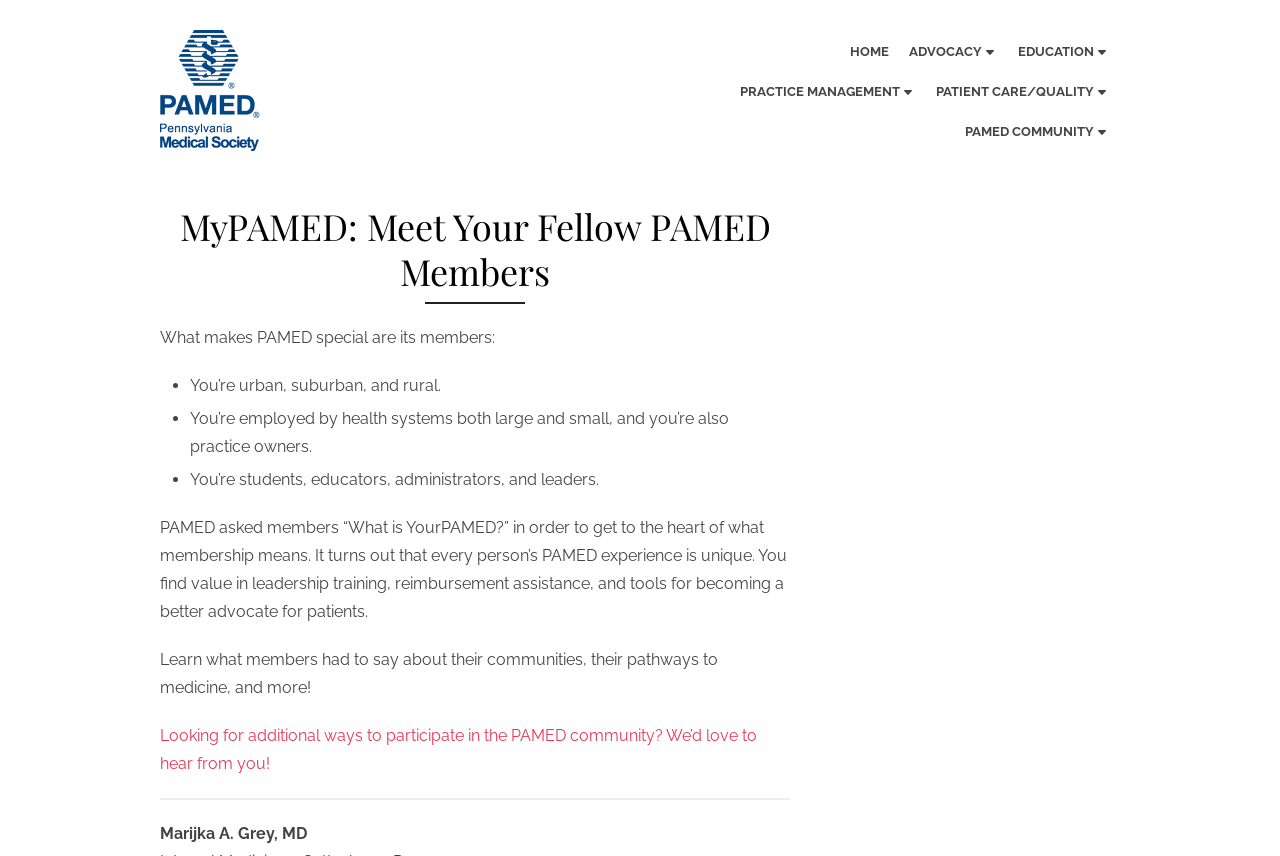Highlight the bounding box coordinates of the element you need to click to perform the following instruction: "Click on the 'Looking for additional ways to participate in the PAMED community? We’d love to hear from you!' link."

[0.125, 0.848, 0.591, 0.903]